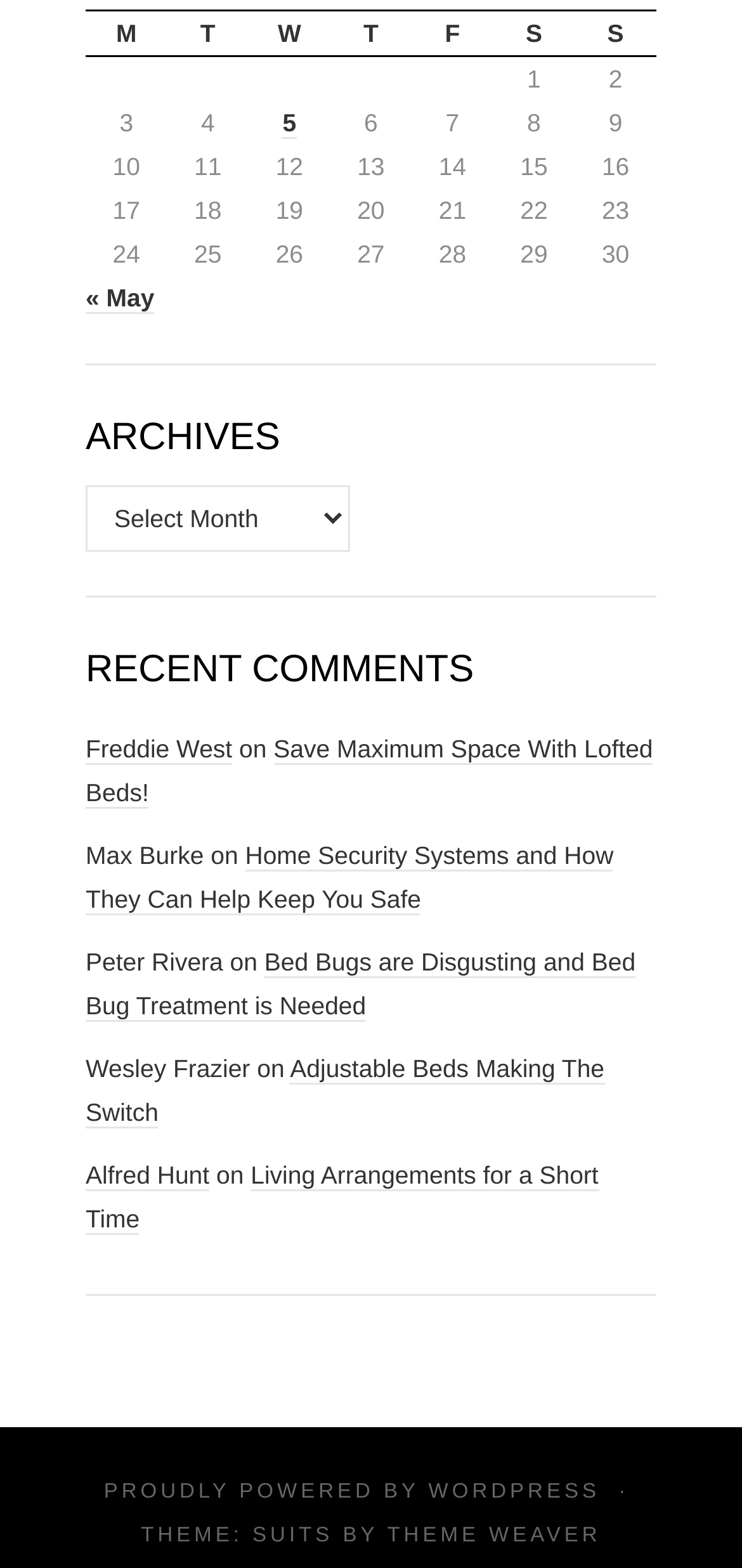Please give a one-word or short phrase response to the following question: 
How many links are there in the recent comments section?

5